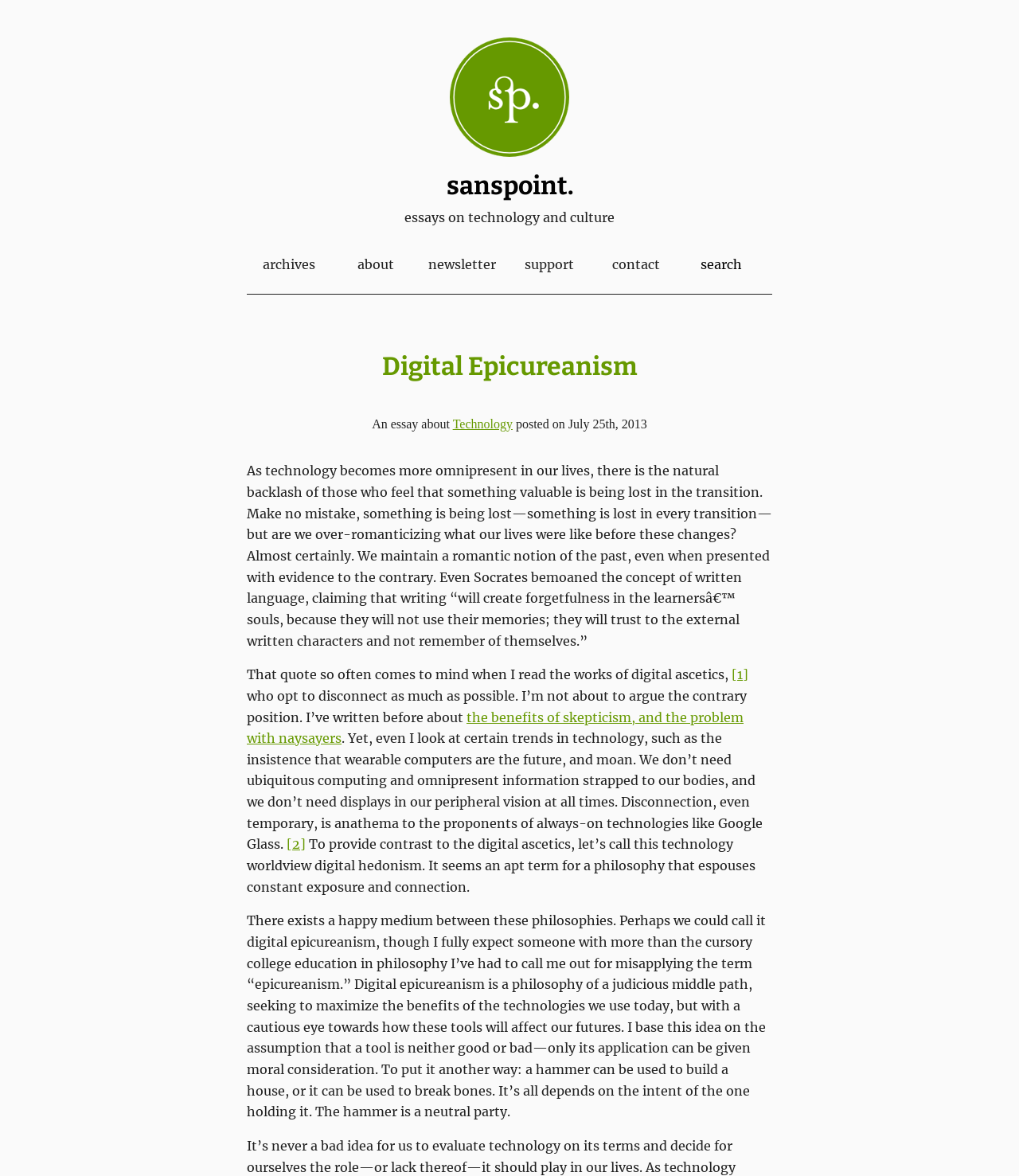Answer the question using only a single word or phrase: 
How many links are there in the 'about' section?

5